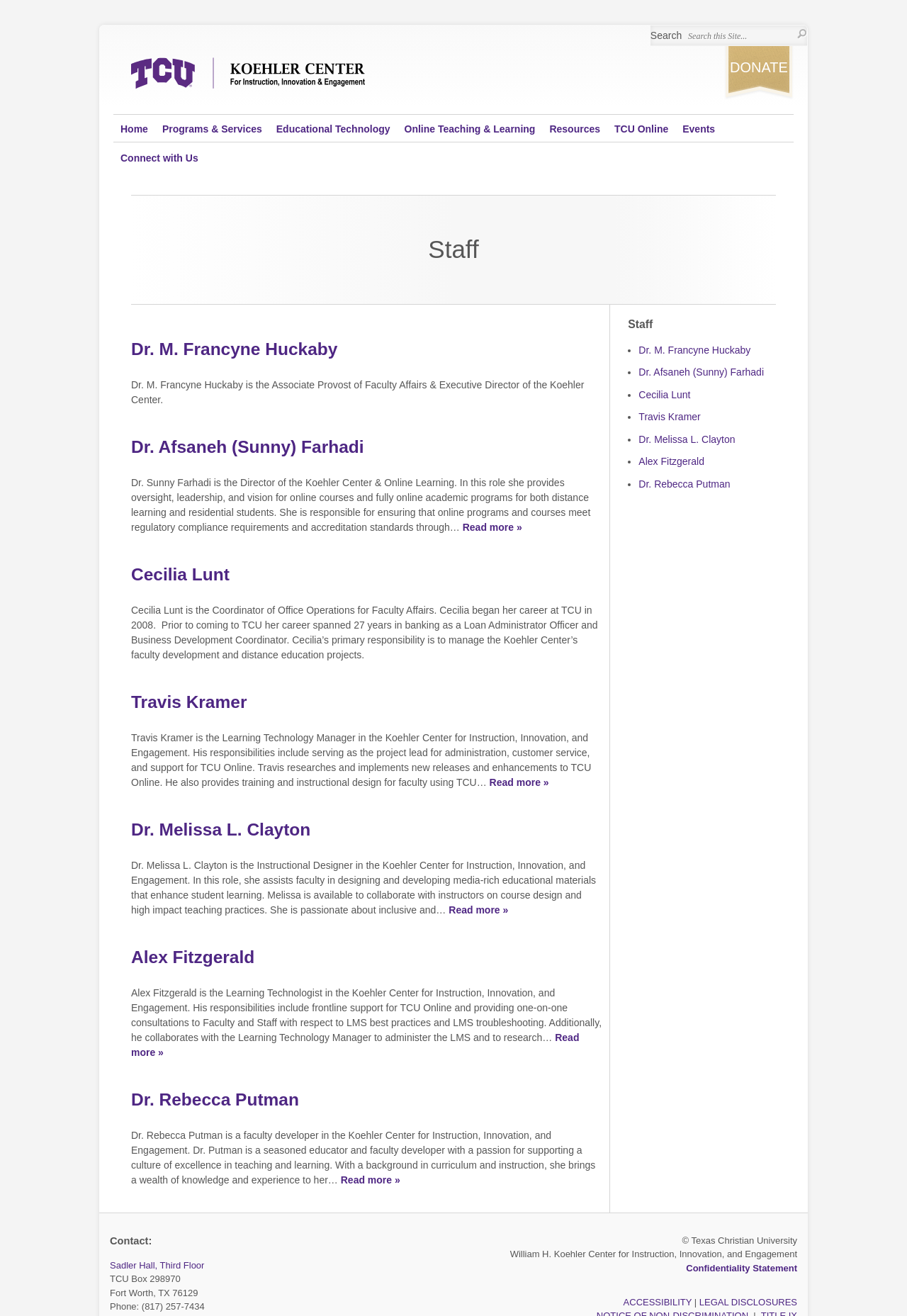Identify the bounding box coordinates for the UI element described as: "Dr. Rebecca Putman".

[0.145, 0.828, 0.33, 0.843]